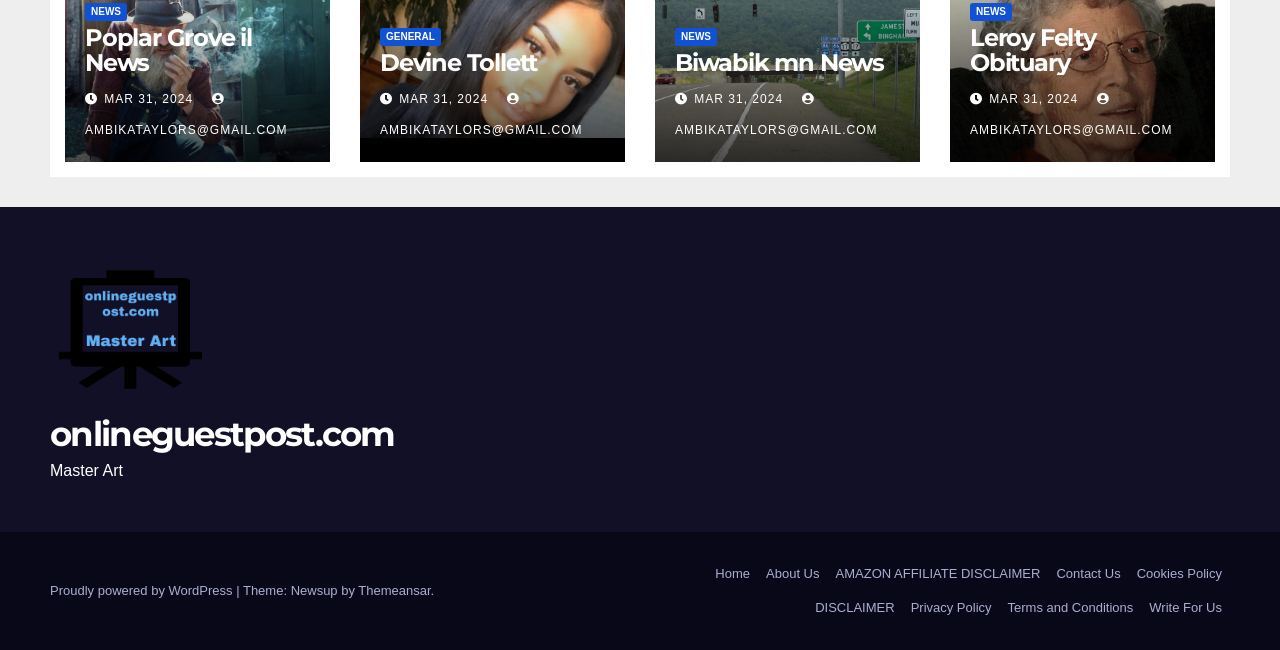Locate the bounding box coordinates of the clickable area to execute the instruction: "Contact AMBIKATAYLORS@GMAIL.COM". Provide the coordinates as four float numbers between 0 and 1, represented as [left, top, right, bottom].

[0.066, 0.141, 0.225, 0.21]